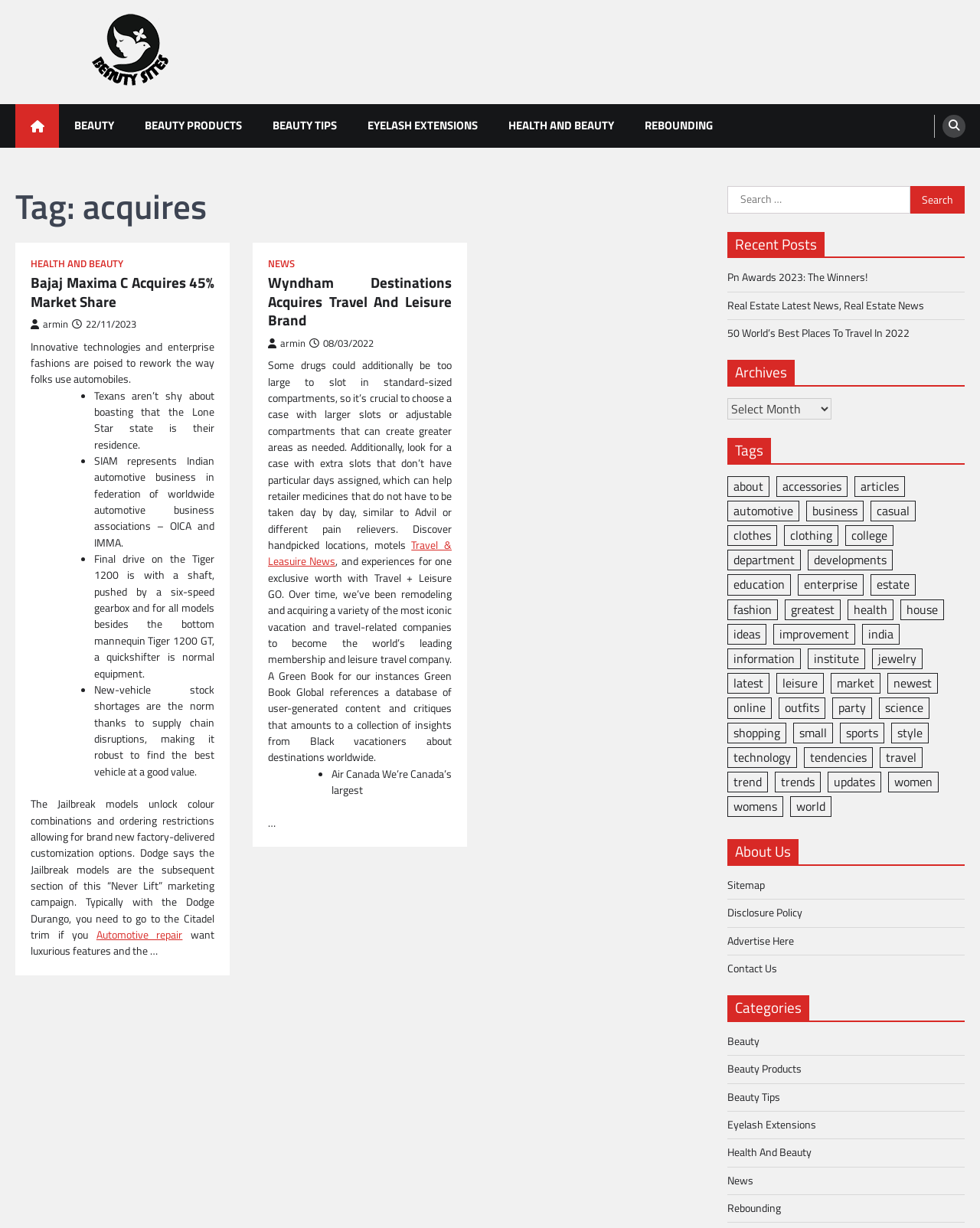How many items are categorized under 'fashion' in the webpage?
Please provide a detailed and thorough answer to the question.

I found a list of categories in the webpage, and under the category 'fashion', it is mentioned that there are 202 items.